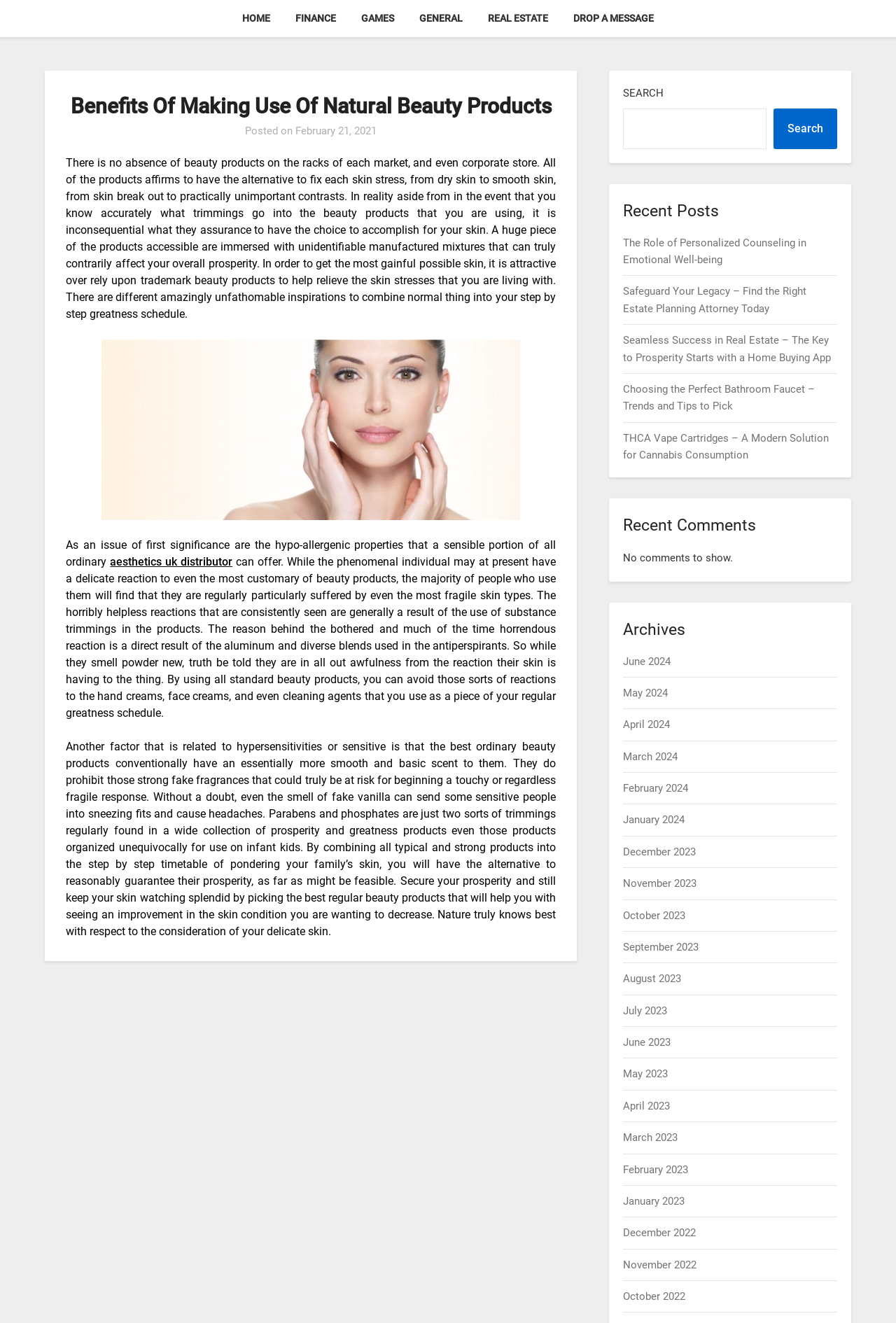What is the benefit of natural beauty products for people with sensitive skin?
Make sure to answer the question with a detailed and comprehensive explanation.

The benefit of natural beauty products for people with sensitive skin can be determined by reading the article which states that natural beauty products are hypo-allergenic and can help avoid reactions to harsh chemicals.